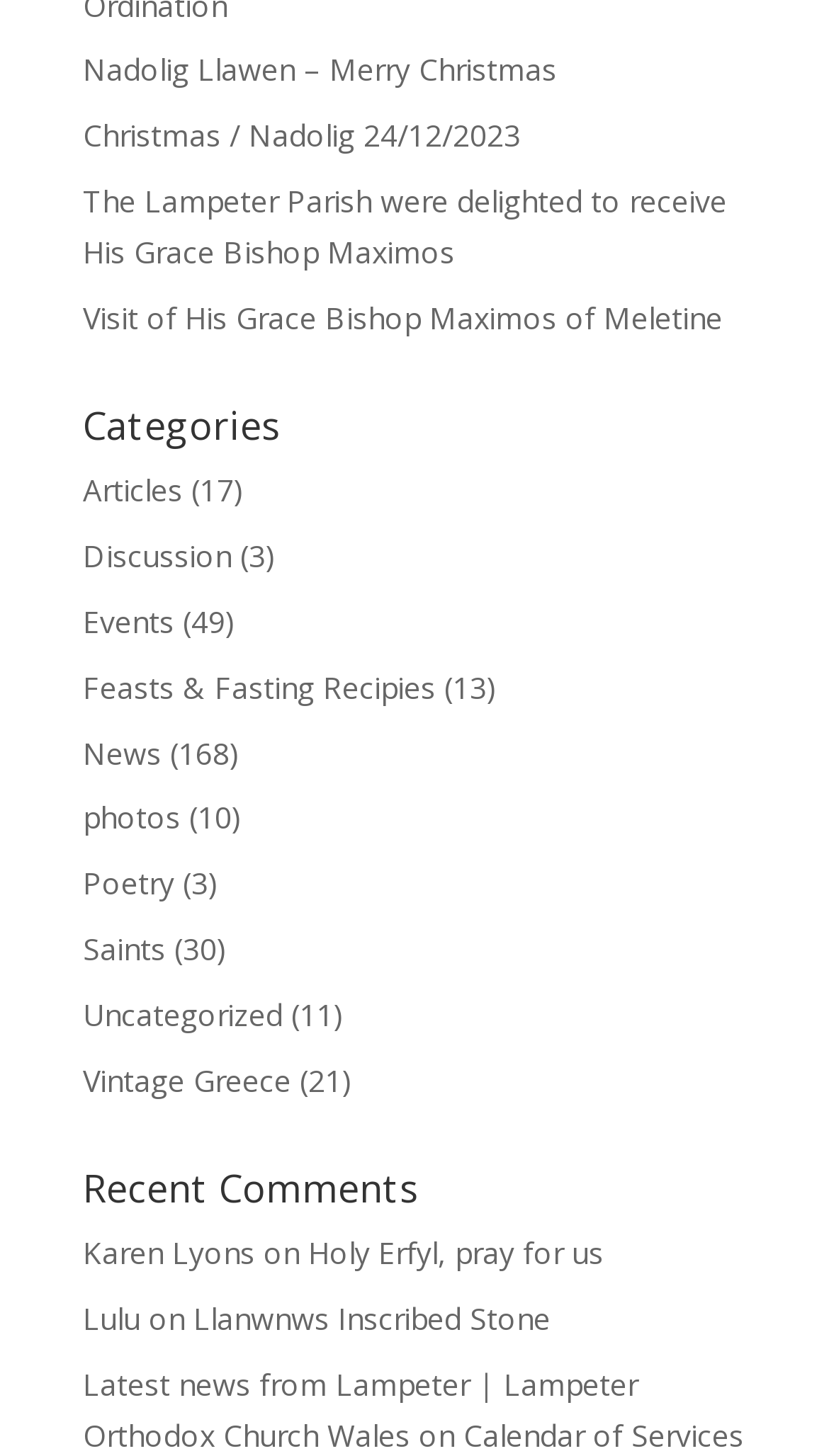Can you find the bounding box coordinates for the element to click on to achieve the instruction: "Read the latest news"?

[0.1, 0.937, 0.769, 0.999]